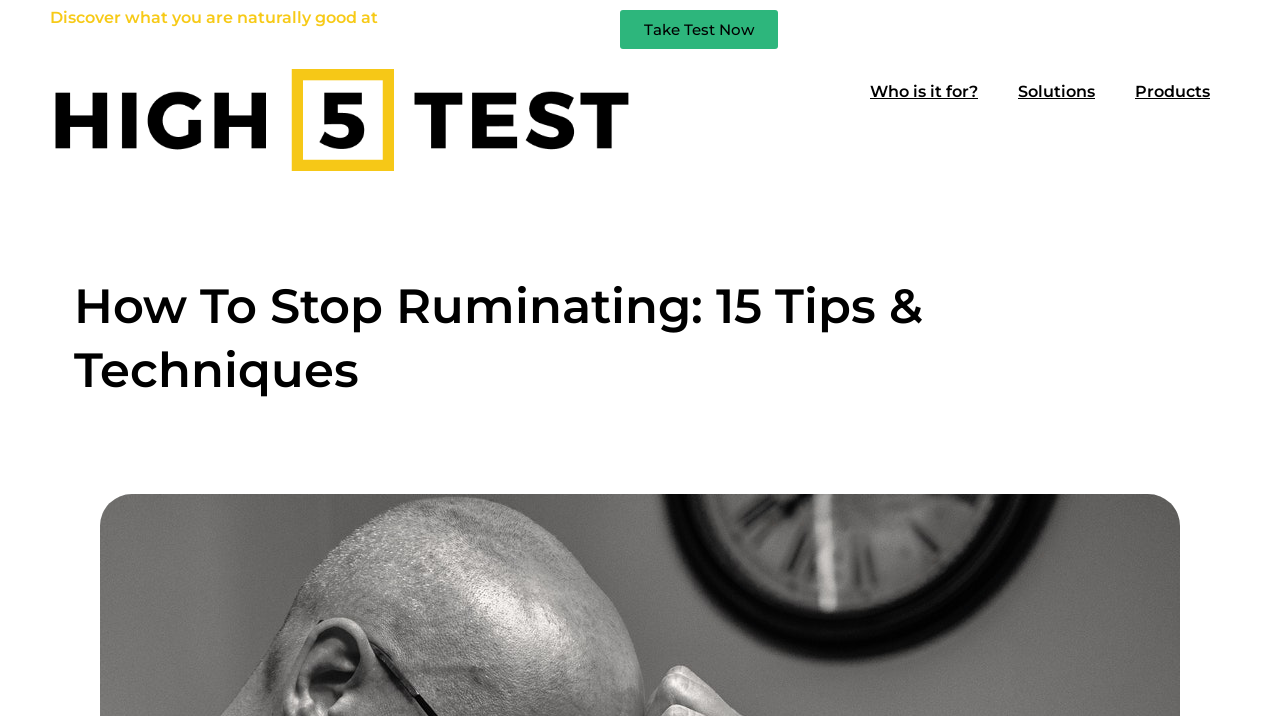Please provide a detailed answer to the question below by examining the image:
What is the position of the 'Solutions' link?

The 'Solutions' link is located between the 'Who is it for?' and 'Products' links, which means it is in the middle of the three navigation links.